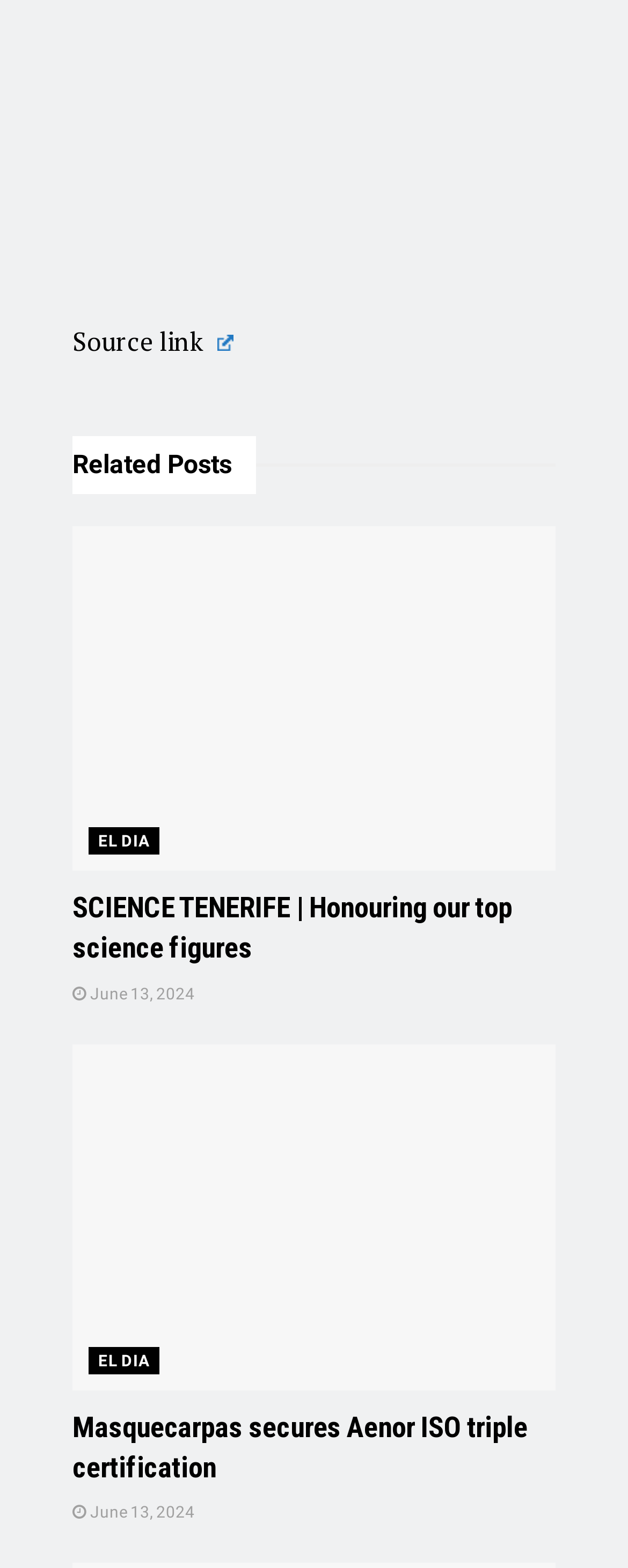Kindly determine the bounding box coordinates of the area that needs to be clicked to fulfill this instruction: "Read the article 'Masquecarpas secures Aenor ISO triple certification'".

[0.115, 0.666, 0.885, 0.976]